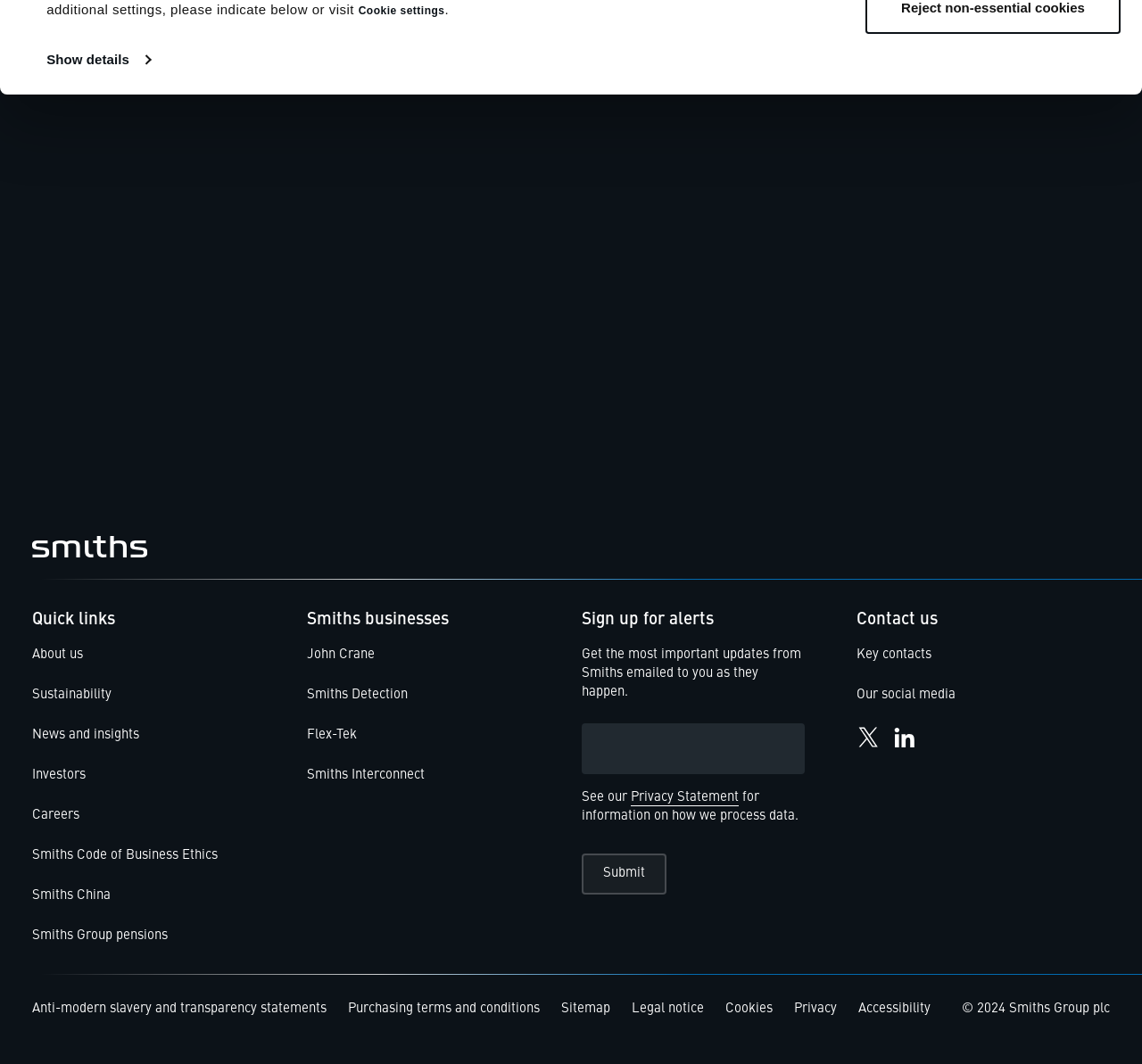Please find the bounding box for the following UI element description. Provide the coordinates in (top-left x, top-left y, bottom-right x, bottom-right y) format, with values between 0 and 1: name="__next" value="Submit"

[0.509, 0.802, 0.584, 0.841]